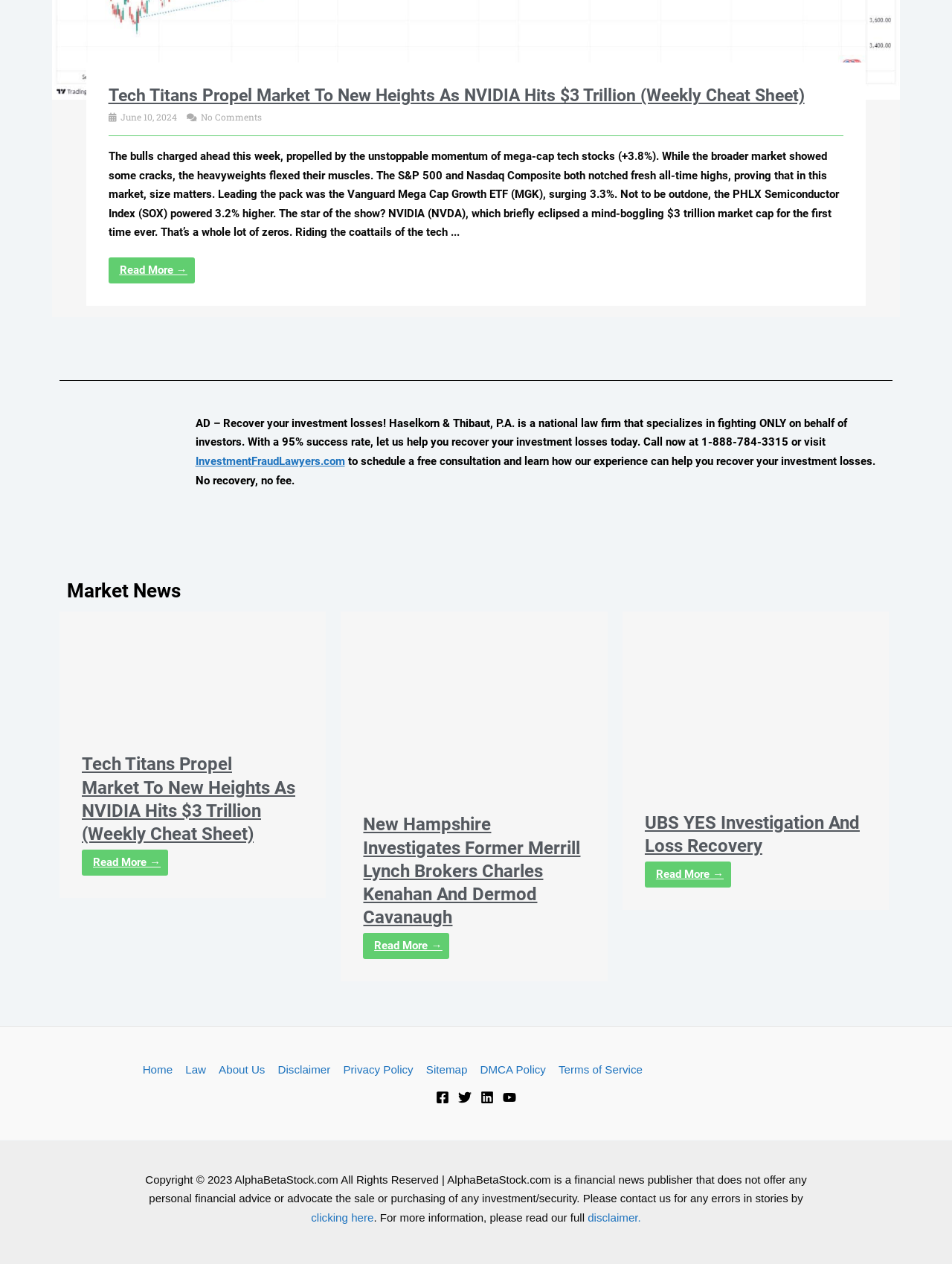Determine the bounding box coordinates of the target area to click to execute the following instruction: "Click on the link to read more about New Hampshire Investigates Former Merrill Lynch Brokers."

[0.358, 0.549, 0.638, 0.559]